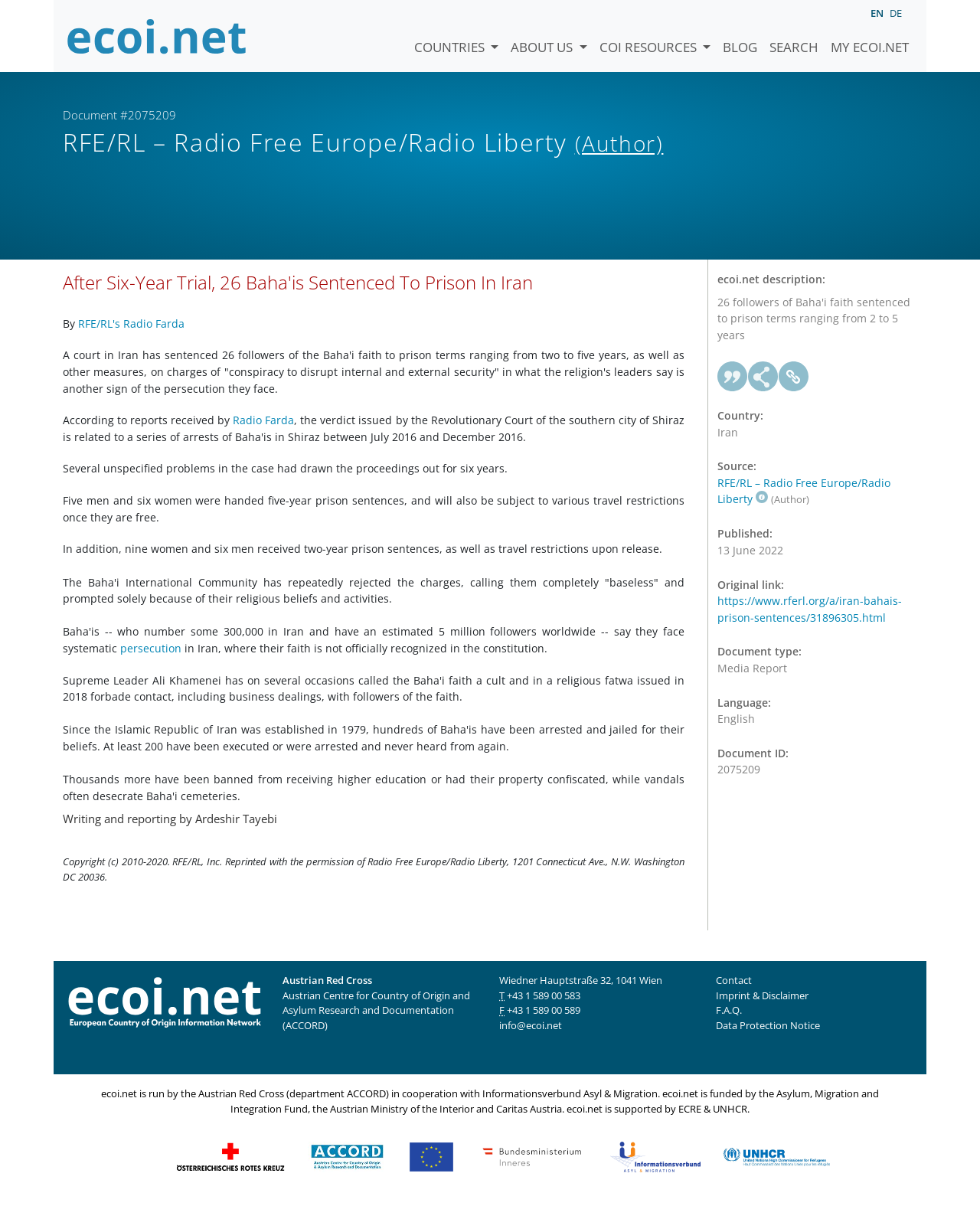Respond to the question below with a single word or phrase:
What is the date of publication of the article?

13 June 2022